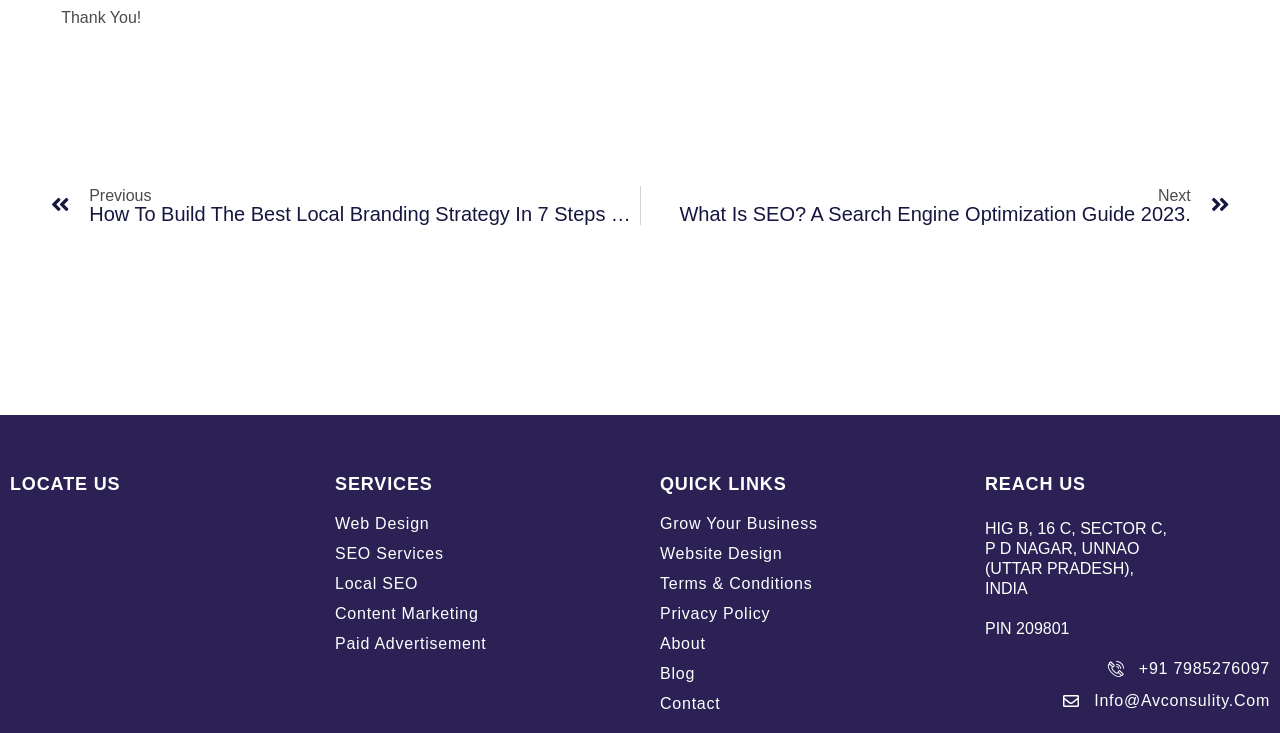What is the phone number of the company?
Deliver a detailed and extensive answer to the question.

I found the phone number of the company in the 'REACH US' section, where the contact information is provided. The phone number is '+91 7985276097'.